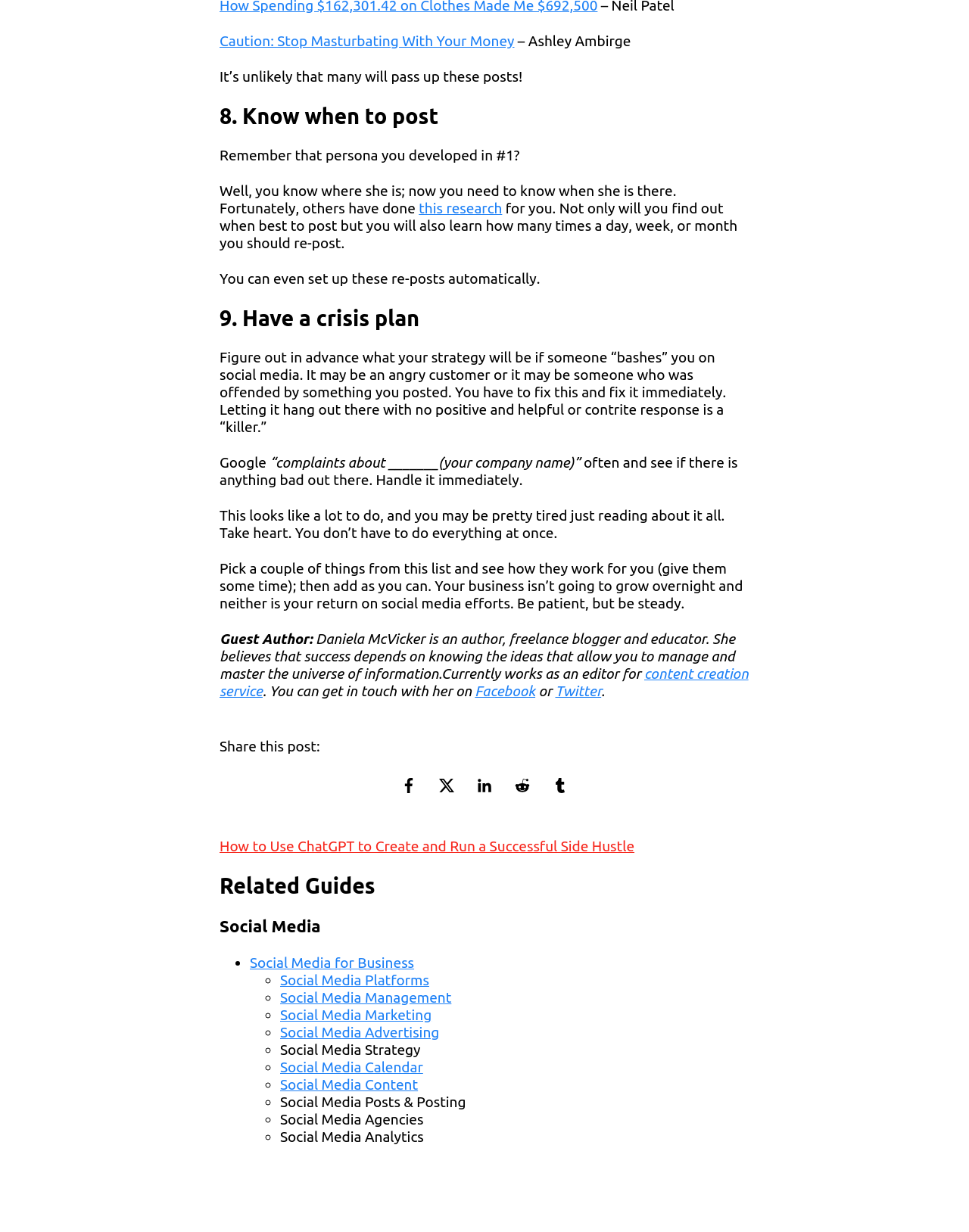What is the theme of the subheadings in the 'Related Guides' section?
Look at the image and provide a detailed response to the question.

The subheadings in the 'Related Guides' section are all related to social media, including 'Social Media for Business', 'Social Media Platforms', 'Social Media Management', and others. Therefore, the theme of these subheadings is social media.